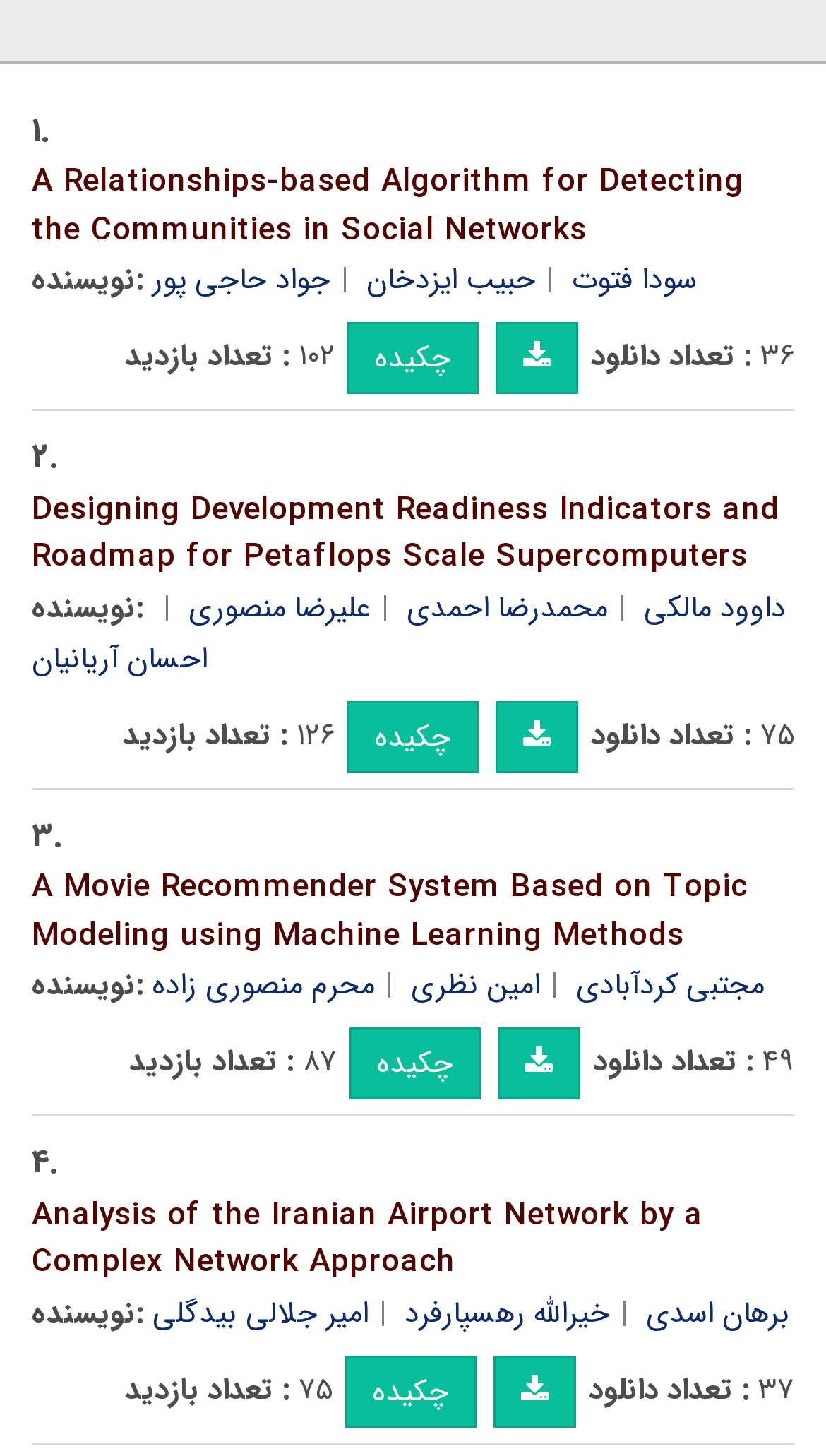Please give a one-word or short phrase response to the following question: 
How many articles are on this webpage?

4